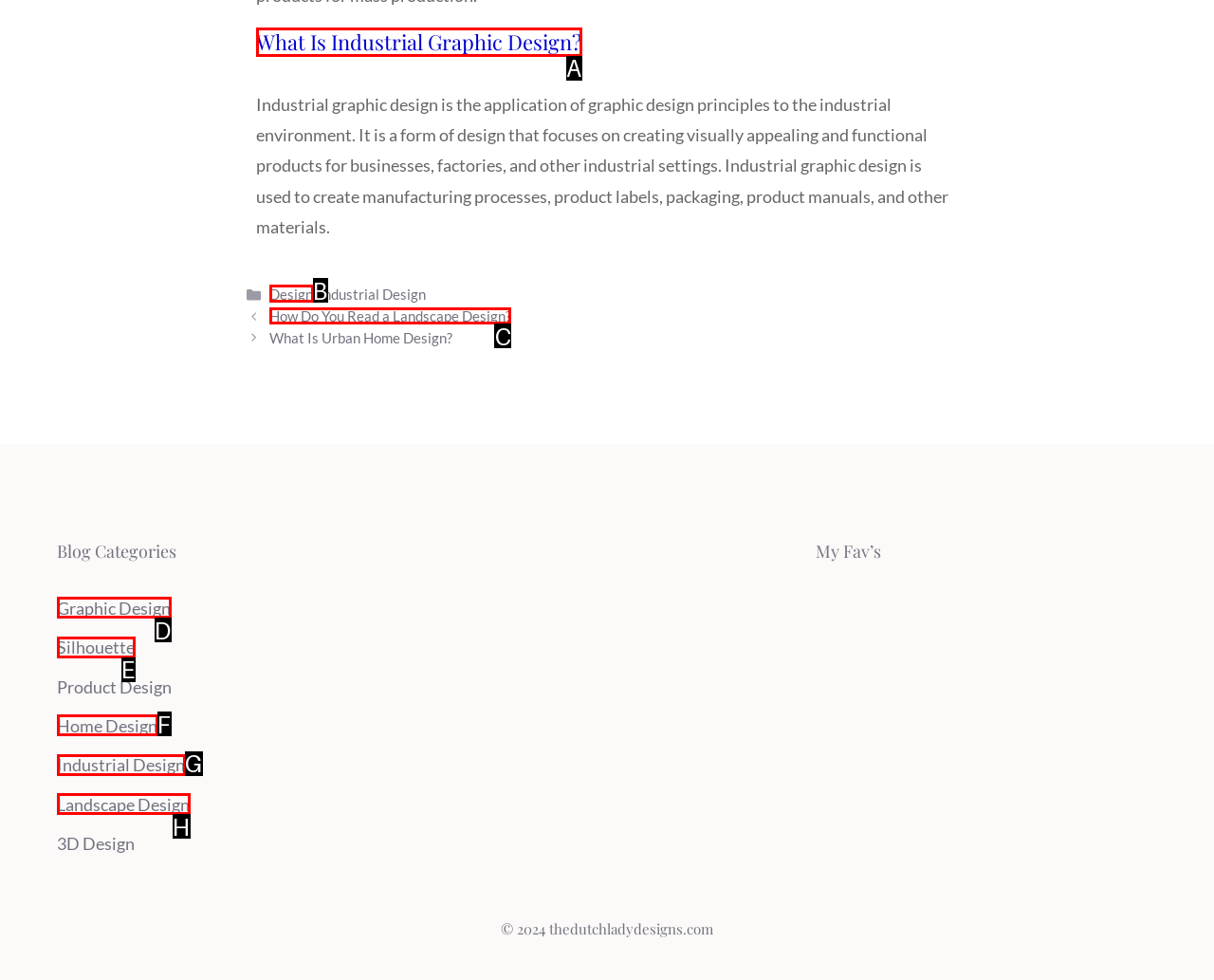Select the UI element that should be clicked to execute the following task: Read 'How Do You Read a Landscape Design?'
Provide the letter of the correct choice from the given options.

C